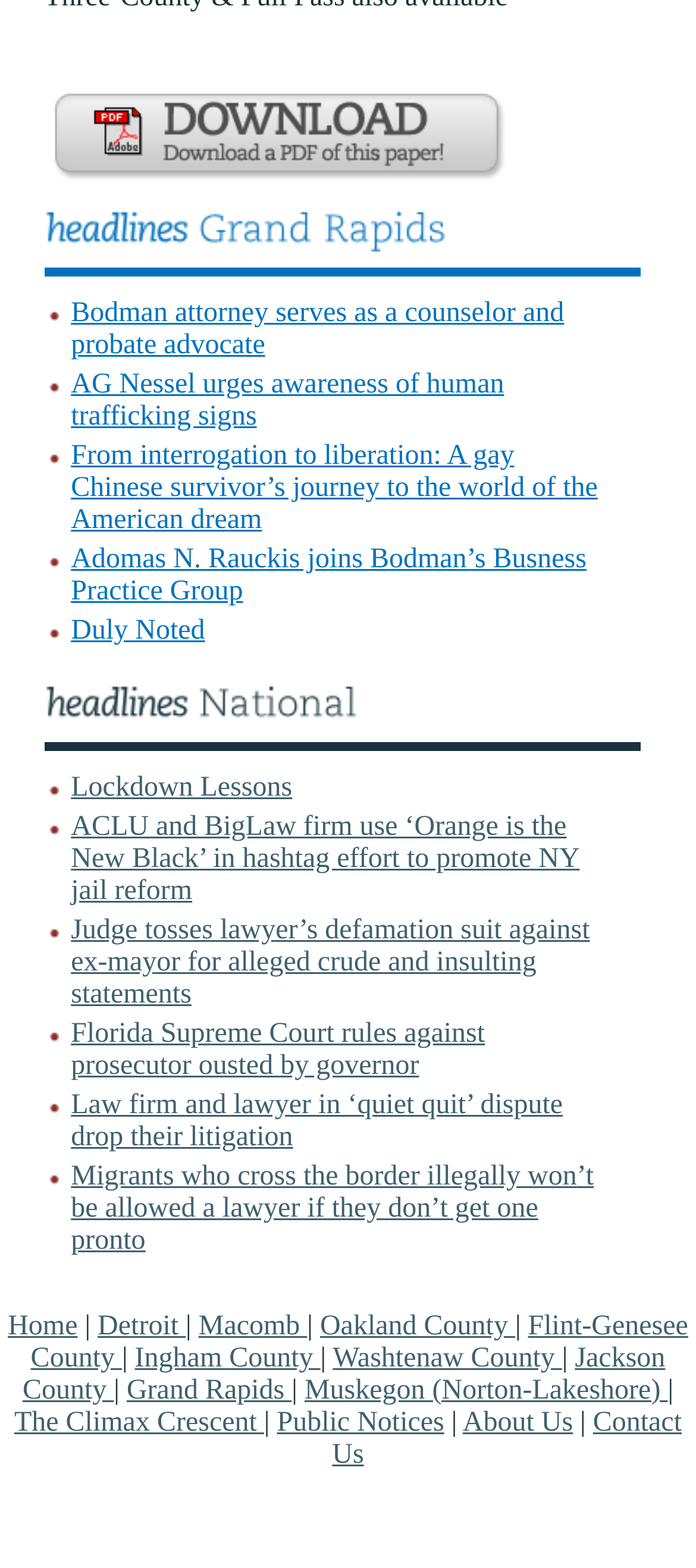Please find the bounding box coordinates of the element that needs to be clicked to perform the following instruction: "Go to Home". The bounding box coordinates should be four float numbers between 0 and 1, represented as [left, top, right, bottom].

[0.011, 0.836, 0.112, 0.855]